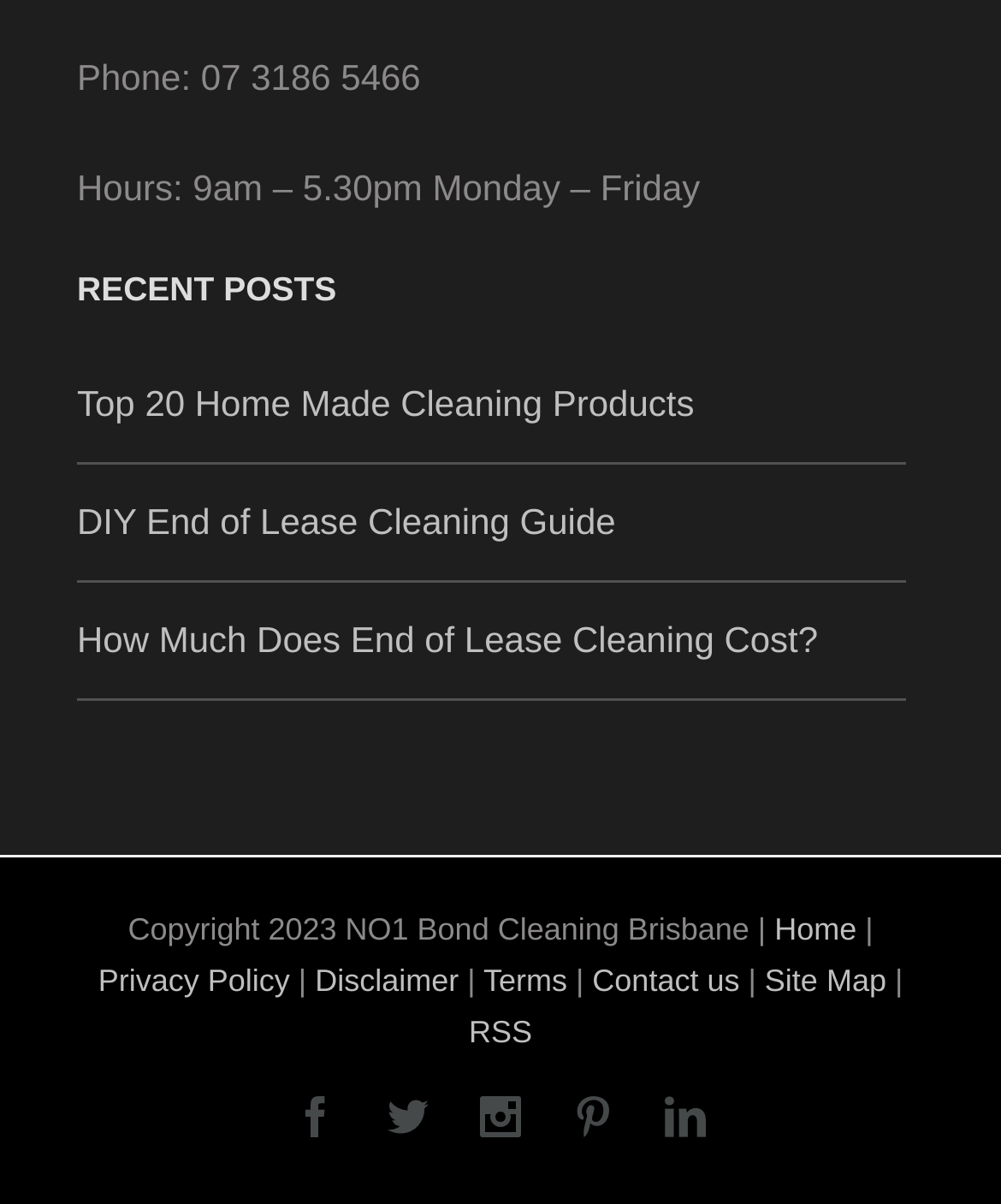Using details from the image, please answer the following question comprehensively:
What are the hours of operation?

The hours of operation can be found at the top of the webpage, in the static text element 'Hours: 9am – 5.30pm Monday – Friday'.